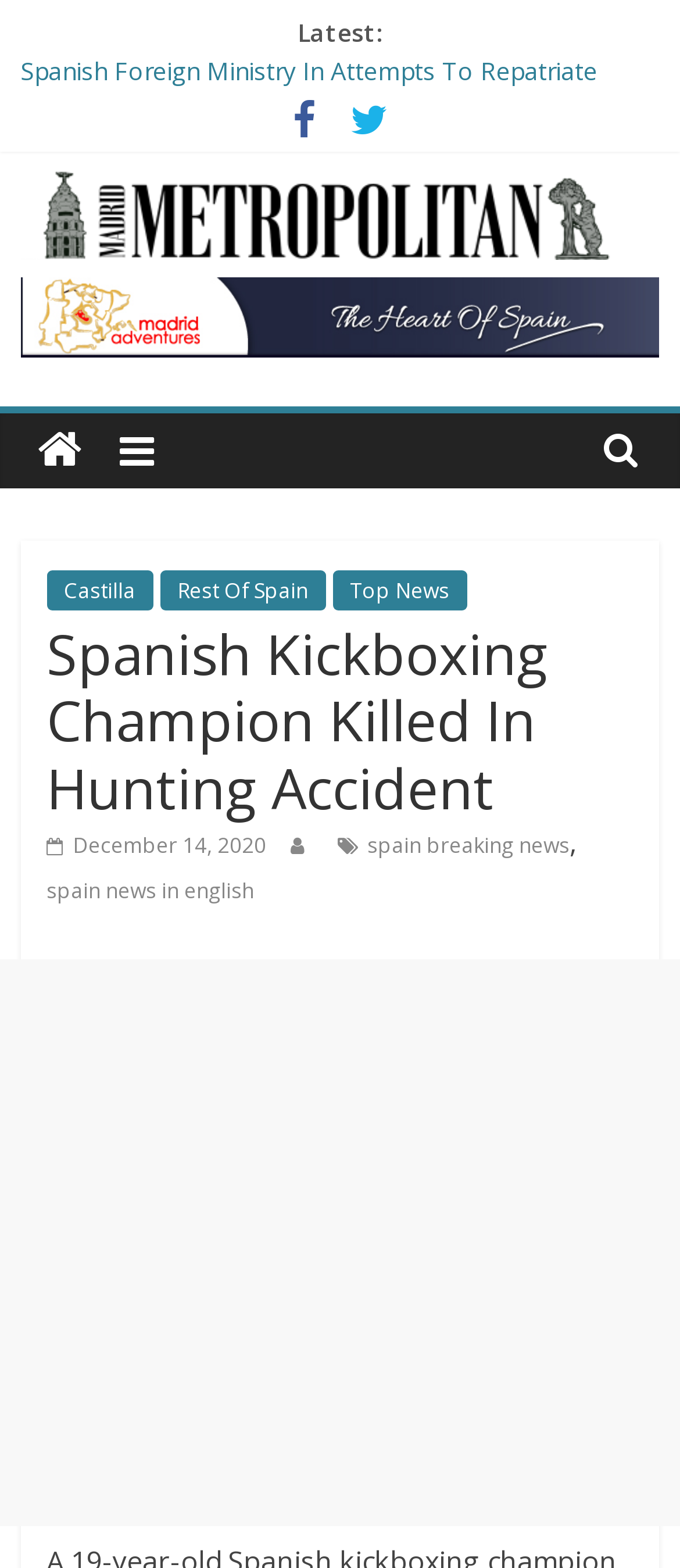Using the information in the image, could you please answer the following question in detail:
How many categories are listed under 'Spain News In English'?

I found the answer by looking at the section with the heading 'Spain News In English'. Below this heading, I see three links: 'Castilla', 'Rest Of Spain', and 'Top News'. These links are likely categories, so I count them to get the answer.